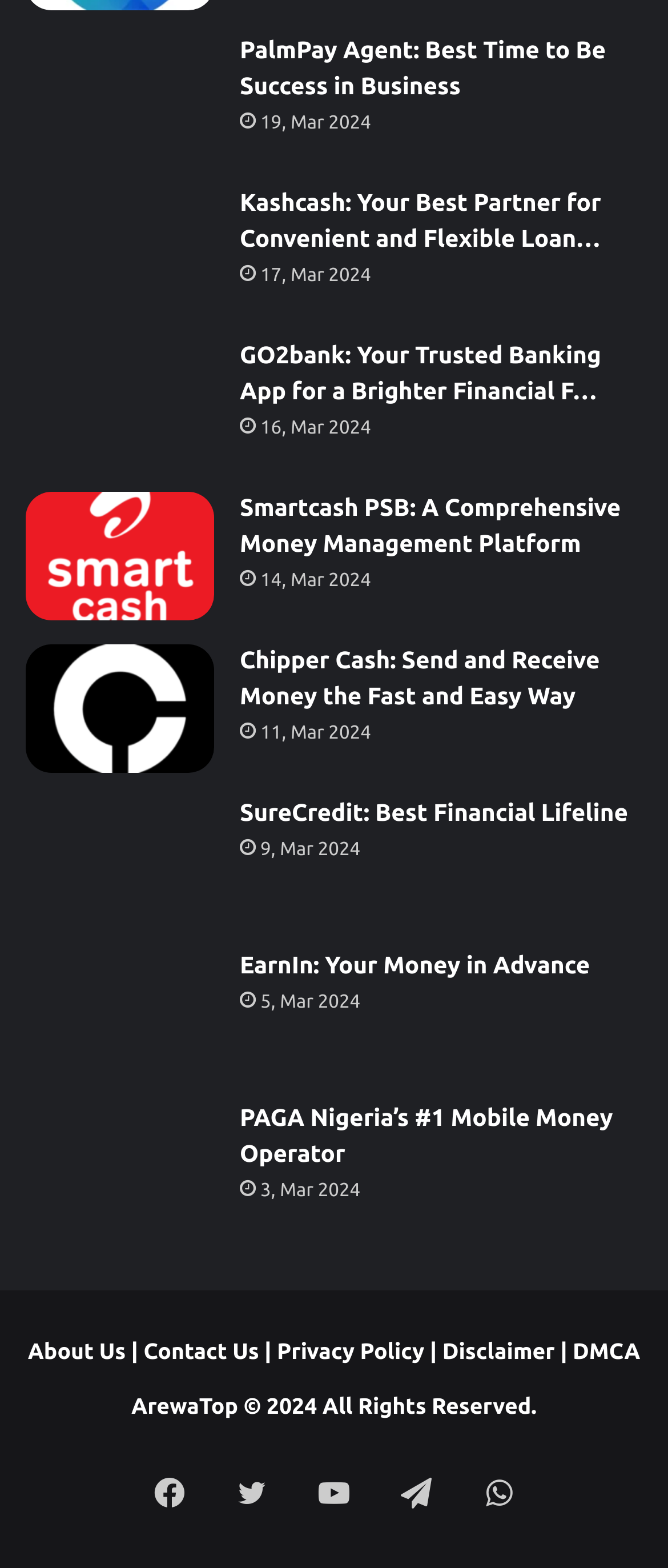How many footer links are there?
Identify the answer in the screenshot and reply with a single word or phrase.

6